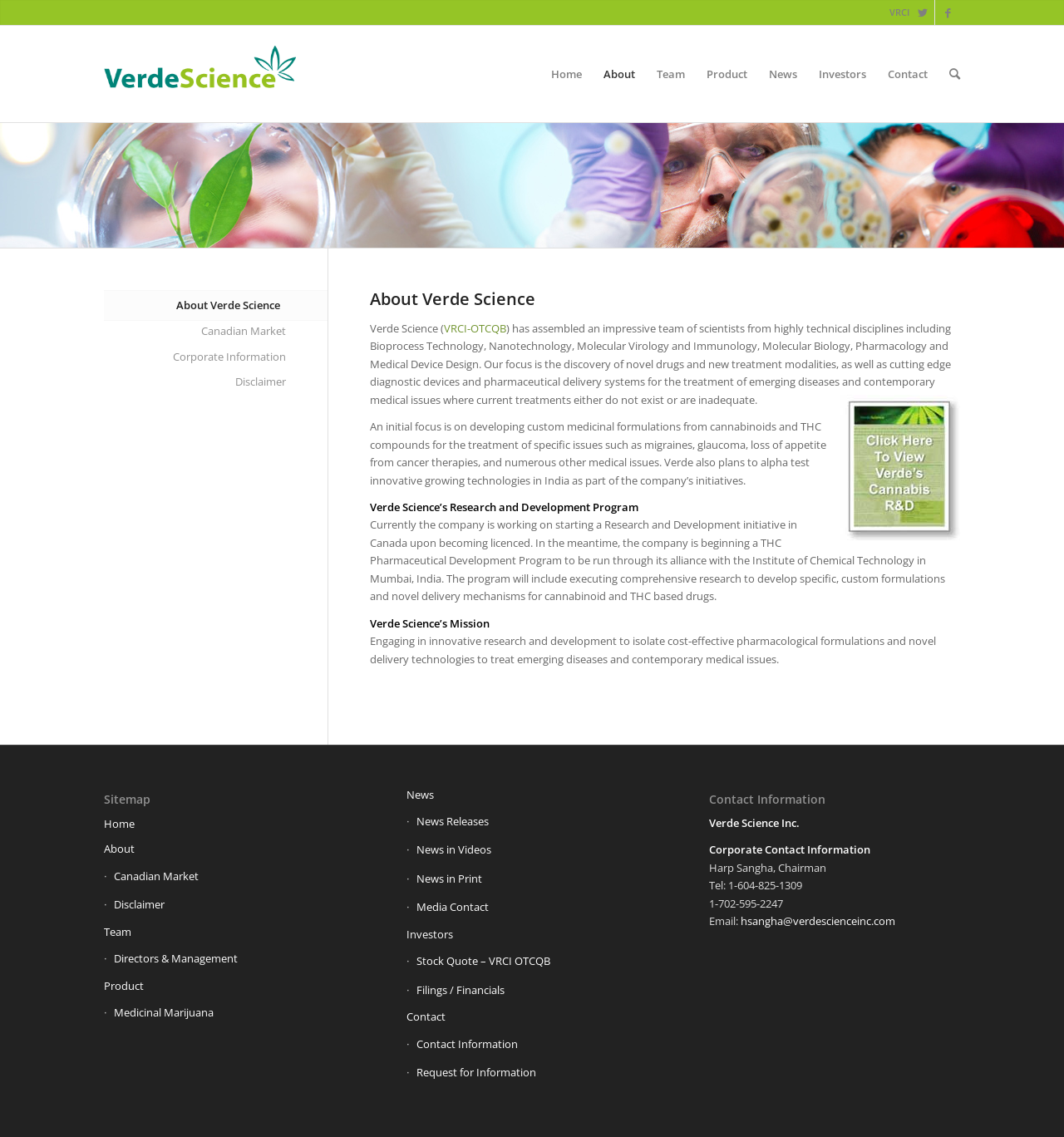Please identify the bounding box coordinates of the clickable element to fulfill the following instruction: "Click the 'Home' link". The coordinates should be four float numbers between 0 and 1, i.e., [left, top, right, bottom].

[0.508, 0.023, 0.557, 0.107]